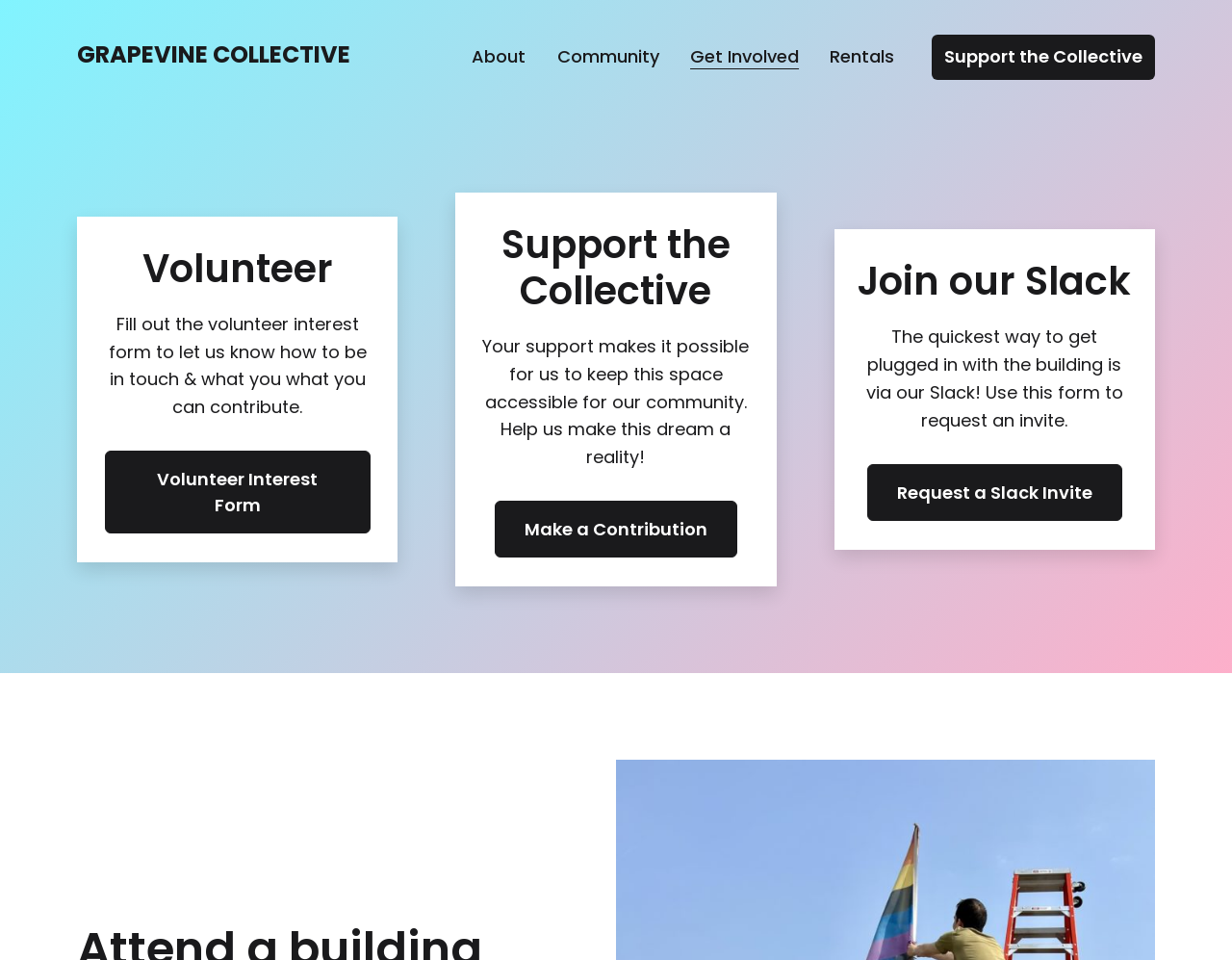Describe every aspect of the webpage in a detailed manner.

The webpage is titled "Get Involved | Grapevine Collective" and has a prominent link to the "GRAPEVINE COLLECTIVE" at the top left corner. Below this, there is a primary navigation menu with five links: "About", "Community", "Get Involved", "Rentals", and "Support the Collective". 

The main content of the page is divided into three sections. The first section, located at the top center, is dedicated to volunteering. It has a heading "Volunteer" and a paragraph of text that explains the purpose of filling out the volunteer interest form. Below this text, there is a link to the "Volunteer Interest Form". 

To the right of the volunteering section, there is a section titled "Support the Collective". This section has a heading and a paragraph of text that explains the importance of support for the collective. Below this text, there is a link to "Make a Contribution". 

At the bottom right corner, there is a section titled "Join our Slack". This section has a heading and a paragraph of text that explains the purpose of joining the Slack community. Below this text, there is a link to "Request a Slack Invite".